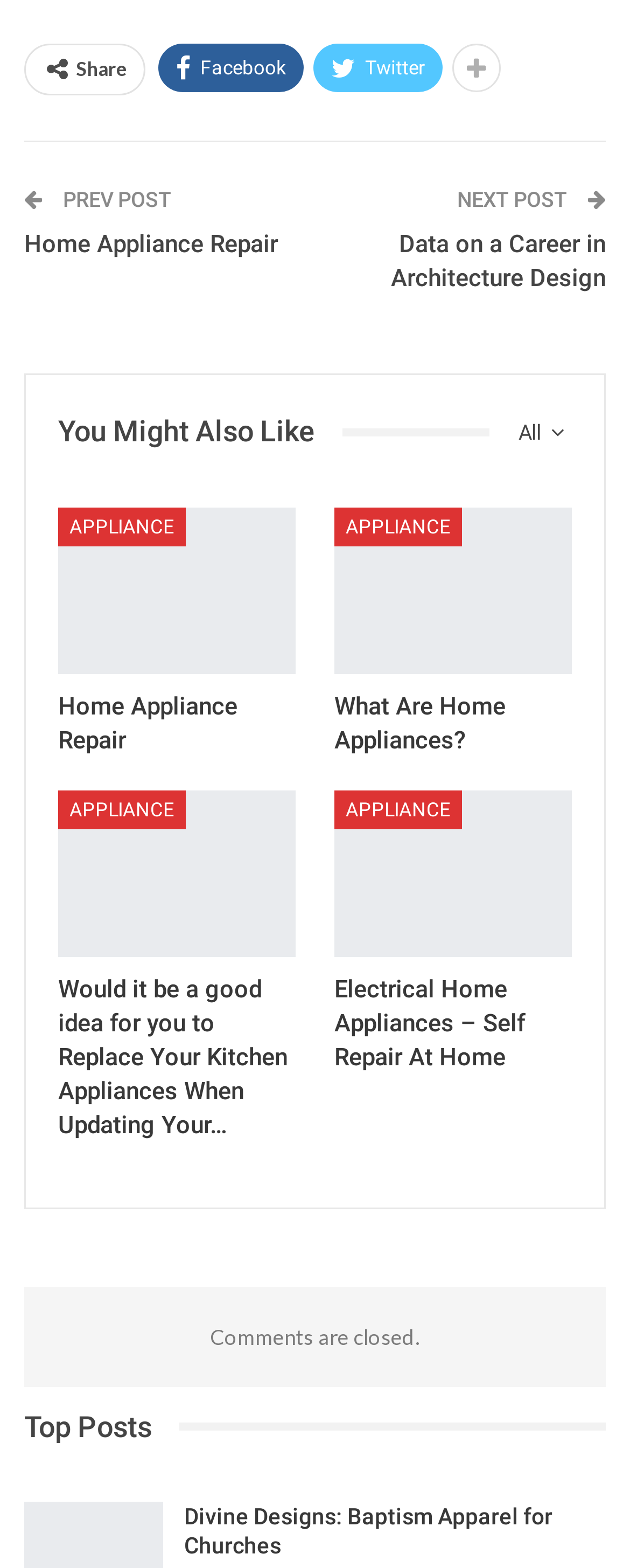Find the bounding box coordinates of the element I should click to carry out the following instruction: "Explore APPLIANCE".

[0.092, 0.324, 0.295, 0.349]